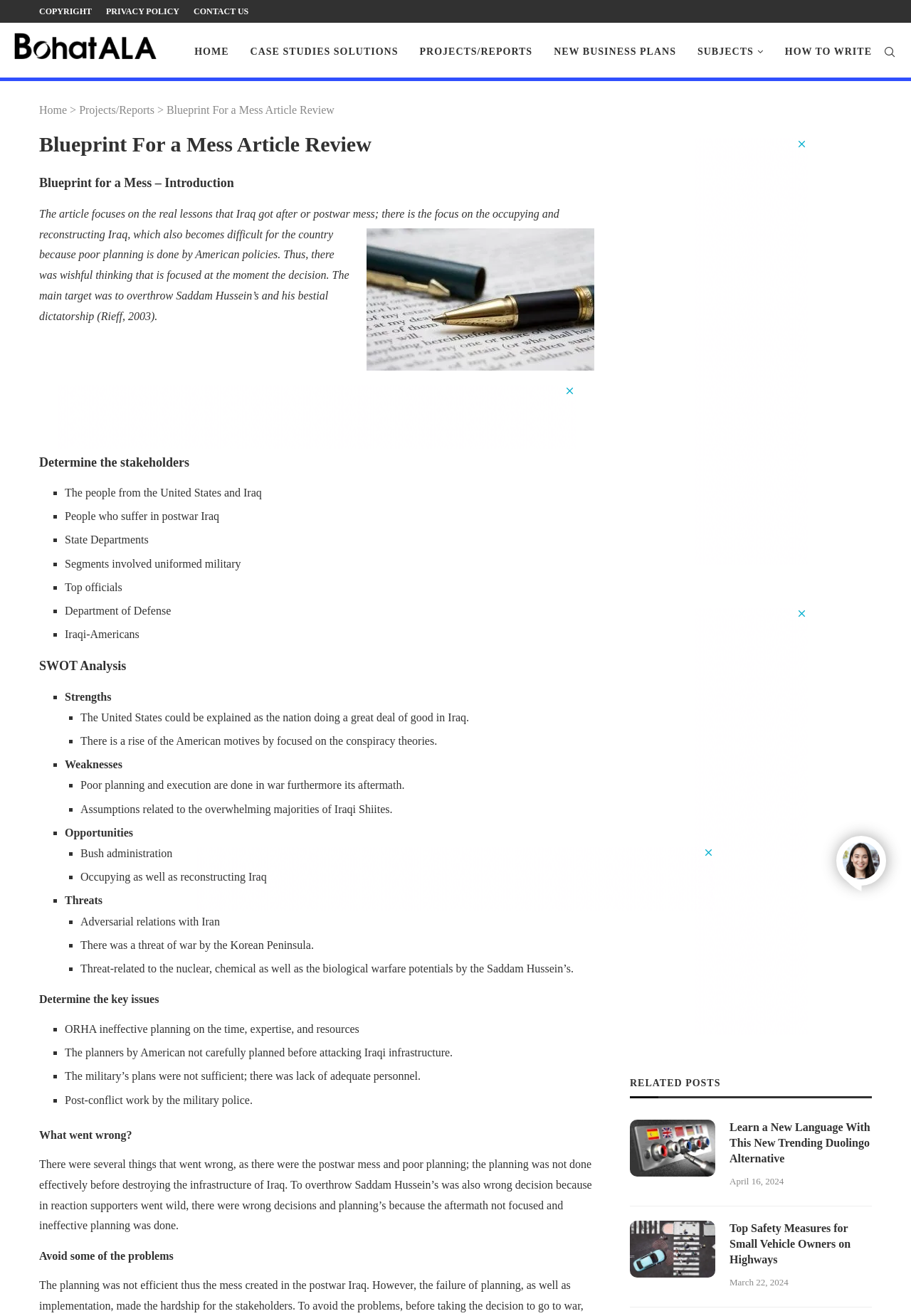Determine the title of the webpage and give its text content.

Blueprint For a Mess Article Review